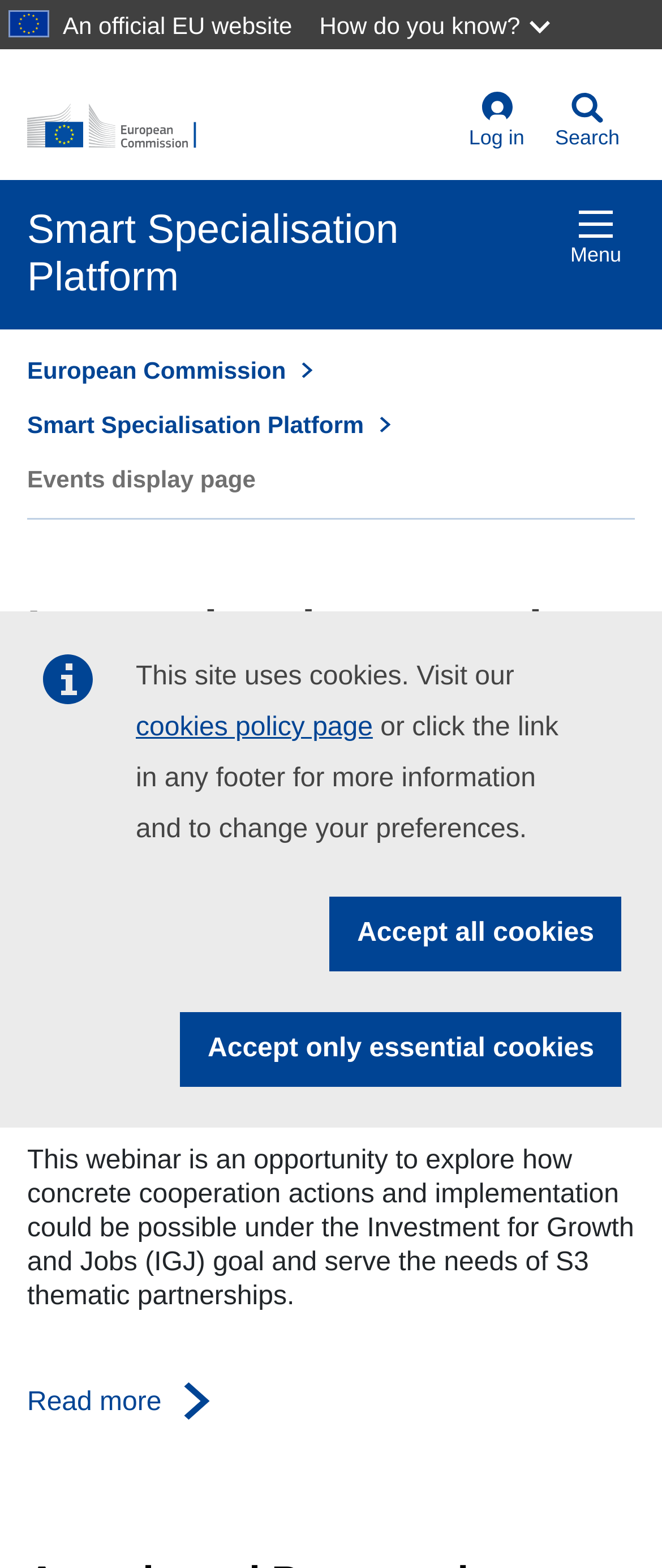Determine the bounding box coordinates of the element's region needed to click to follow the instruction: "Search for something". Provide these coordinates as four float numbers between 0 and 1, formatted as [left, top, right, bottom].

[0.815, 0.048, 0.959, 0.096]